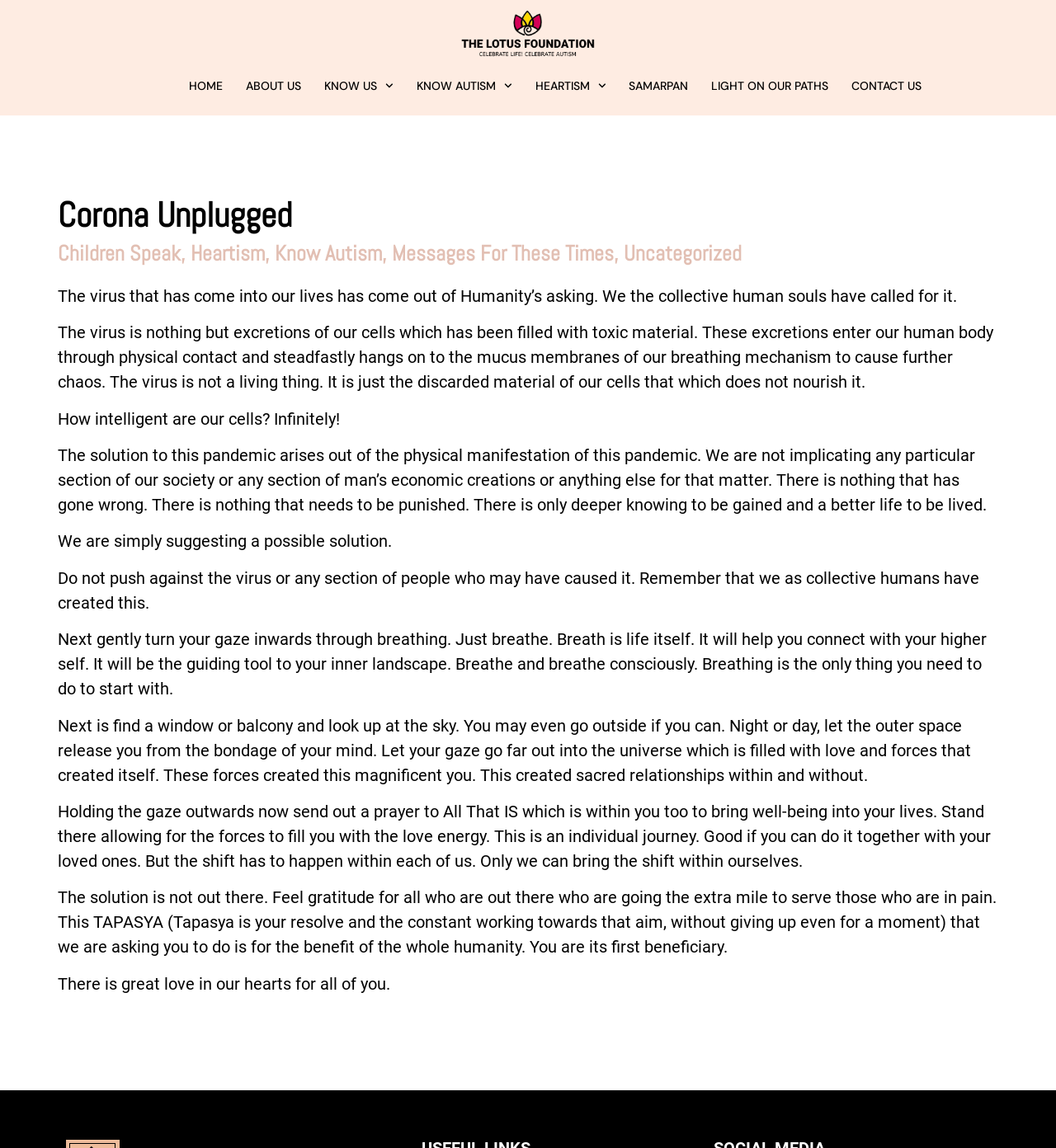Using a single word or phrase, answer the following question: 
What is the ultimate beneficiary of the TAPASYA?

The individual